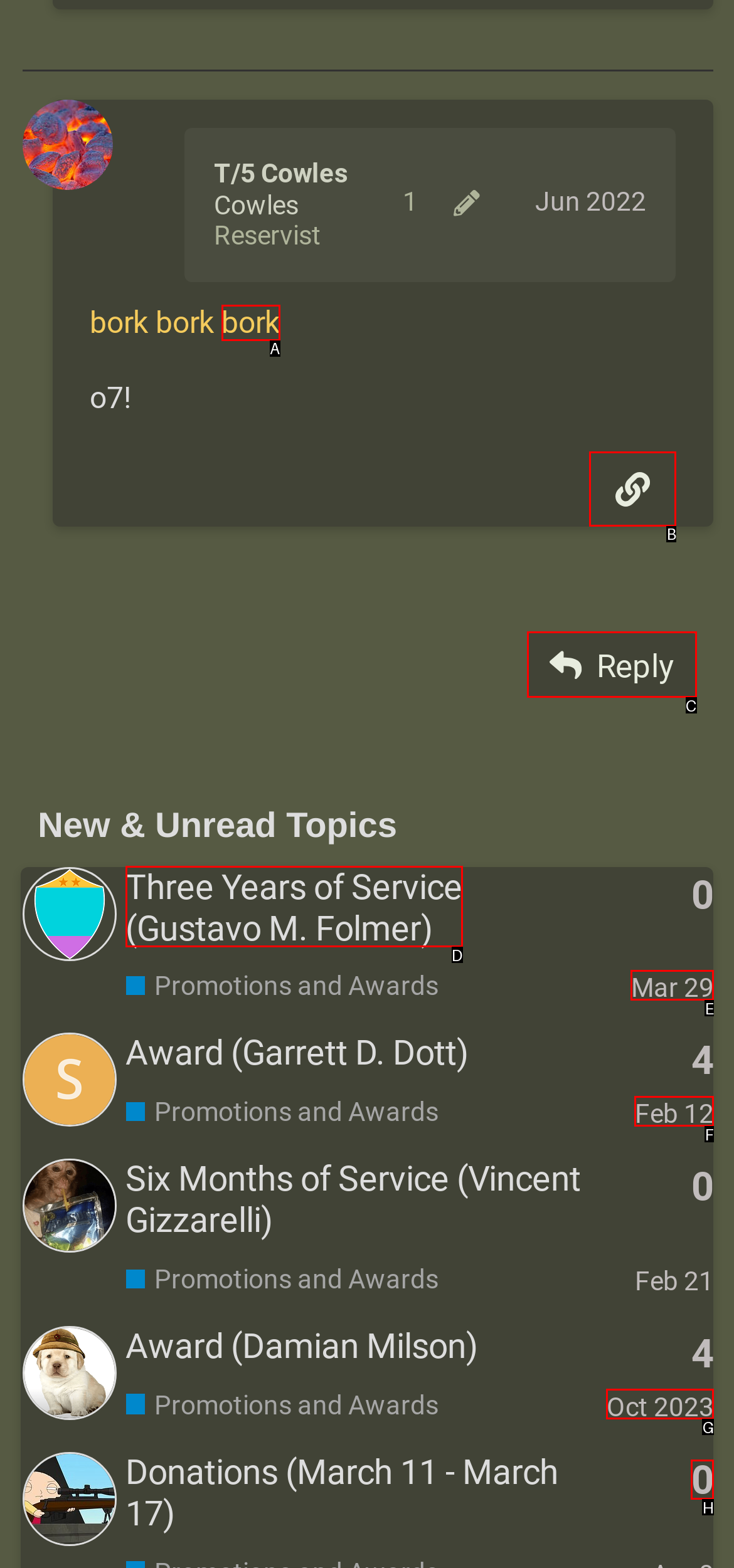For the task: Reply to the topic, tell me the letter of the option you should click. Answer with the letter alone.

C